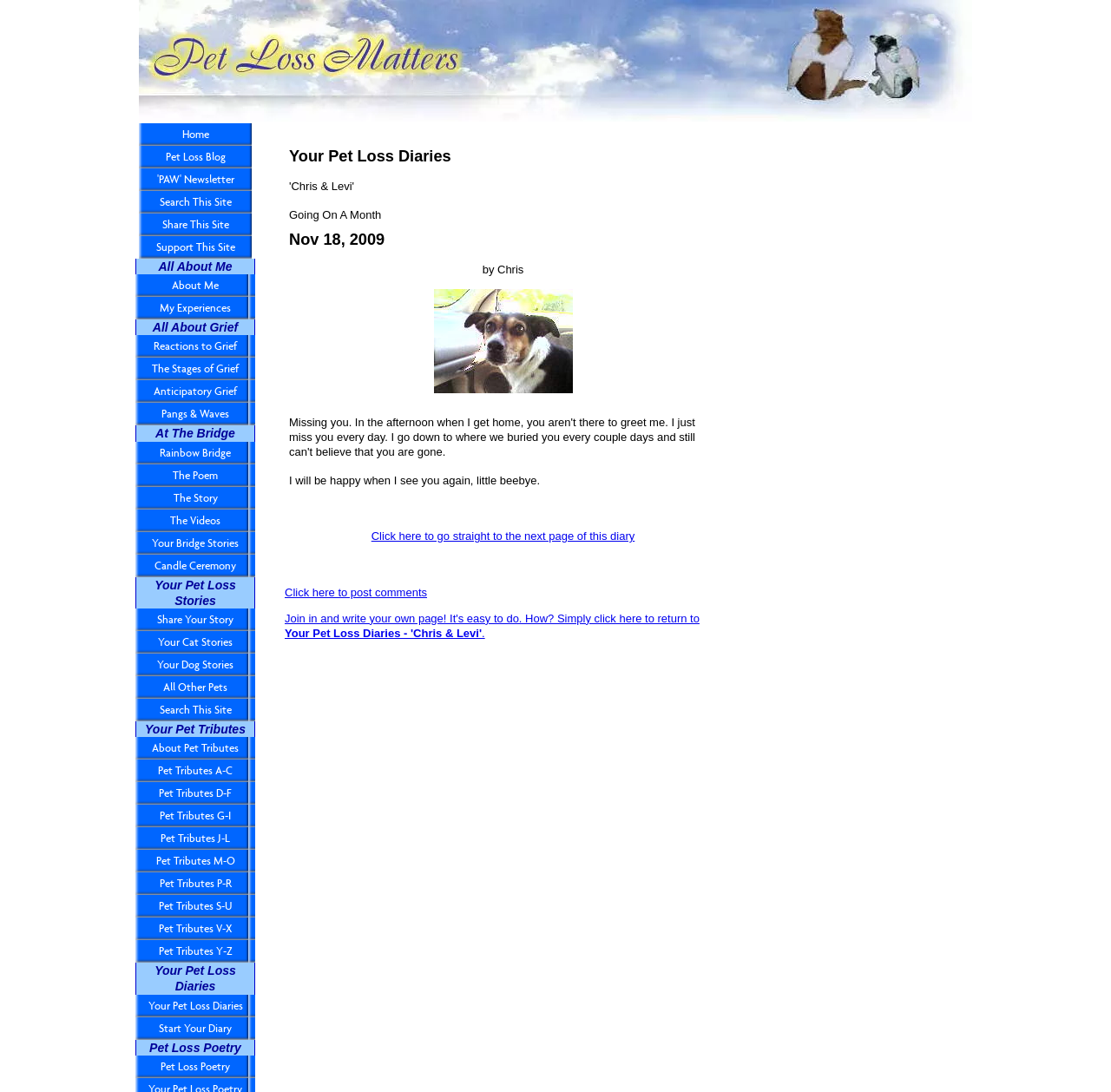Kindly provide the bounding box coordinates of the section you need to click on to fulfill the given instruction: "Click to post comments".

[0.256, 0.536, 0.384, 0.548]